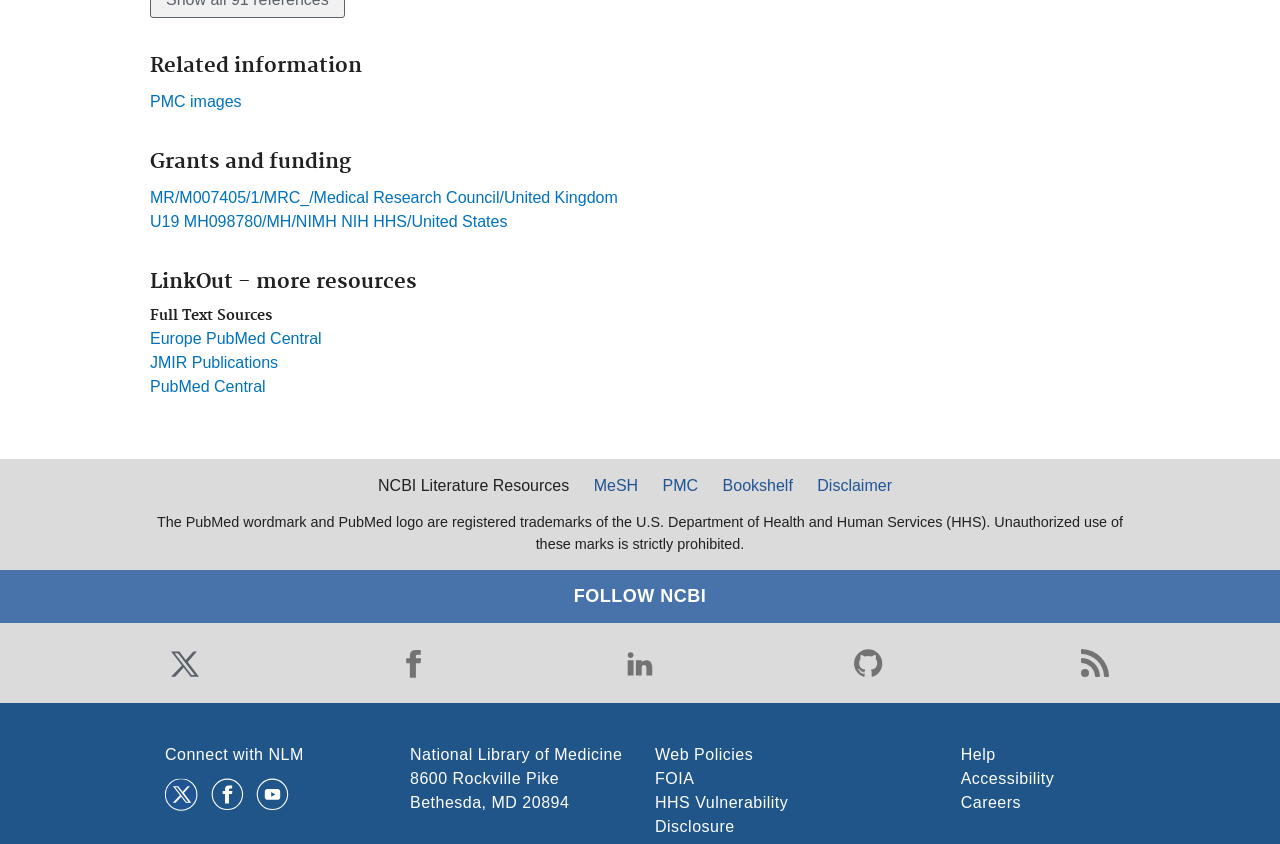Can you identify the bounding box coordinates of the clickable region needed to carry out this instruction: 'Search MeSH'? The coordinates should be four float numbers within the range of 0 to 1, stated as [left, top, right, bottom].

[0.456, 0.561, 0.506, 0.59]